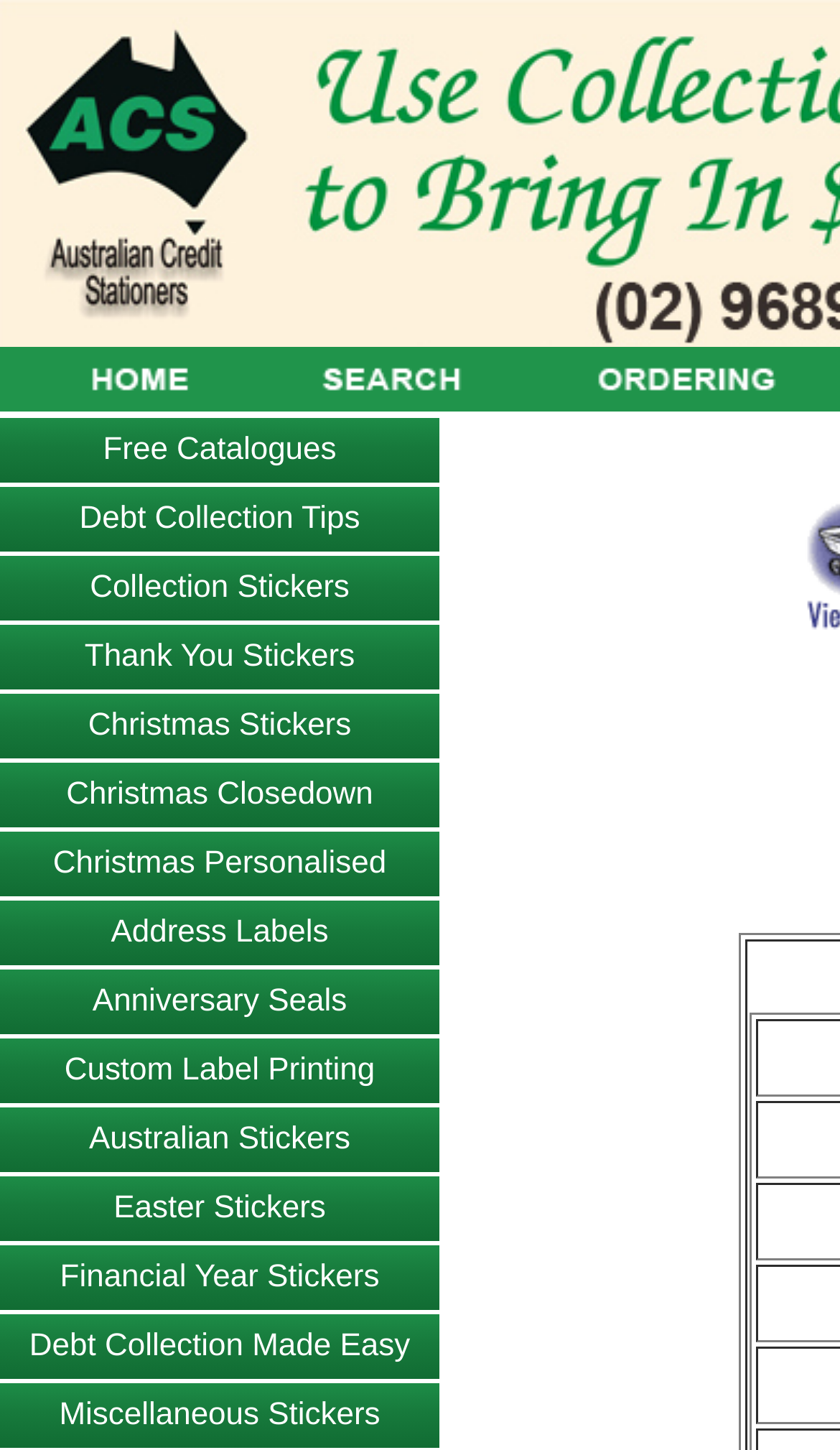Locate the bounding box coordinates of the area where you should click to accomplish the instruction: "Learn about Debt Collection Made Easy".

[0.035, 0.917, 0.488, 0.941]